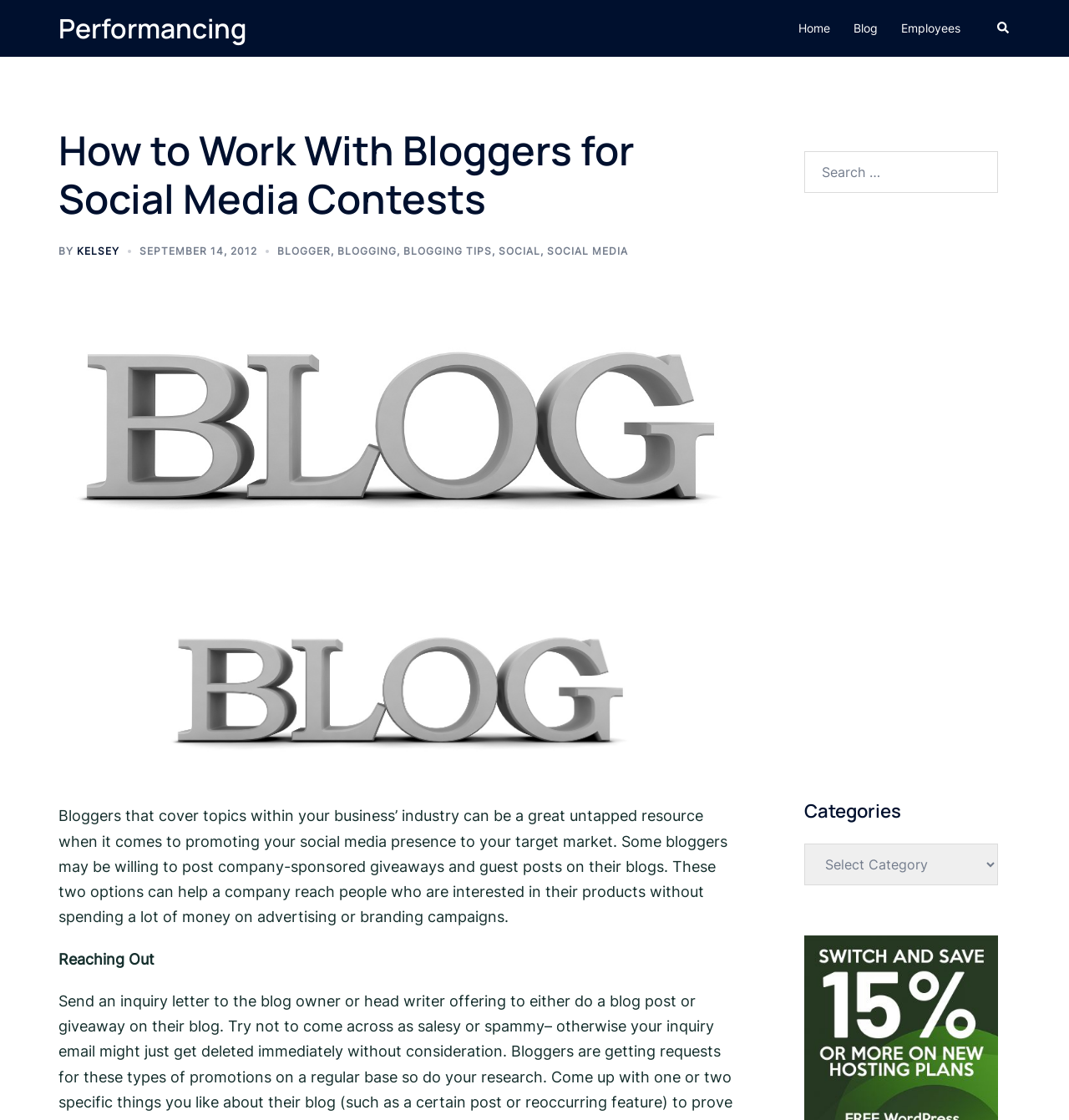Offer a meticulous description of the webpage's structure and content.

The webpage is about "How to Work With Bloggers for Social Media Contests" on the Performancing website. At the top left, there is a link to the website's homepage, "Performancing". To the right of it, there are several links to other sections of the website, including "Home", "Blog", "Employees", and "Search", which is accompanied by a small image. 

Below the top navigation bar, there is a header section that displays the title of the article, "How to Work With Bloggers for Social Media Contests", along with the author's name, "KELSEY", and the date of publication, "SEPTEMBER 14, 2012". The article is categorized under "BLOGGER", "BLOGGING", "BLOGGING TIPS", "SOCIAL", and "SOCIAL MEDIA". 

To the right of the header section, there is a large image related to the article. Below the image, there is a link to the article itself, "How to Work With Bloggers for Social Media Contests". 

The main content of the article starts below the image, discussing how bloggers can be a great resource for promoting social media presence. The article is divided into sections, with the first section titled "Reaching Out". 

On the right side of the webpage, there is a search bar with a label "Search for:", allowing users to search for content on the website. Below the search bar, there is an advertisement iframe. Further down, there is a section titled "Categories" with a dropdown combobox to select categories.